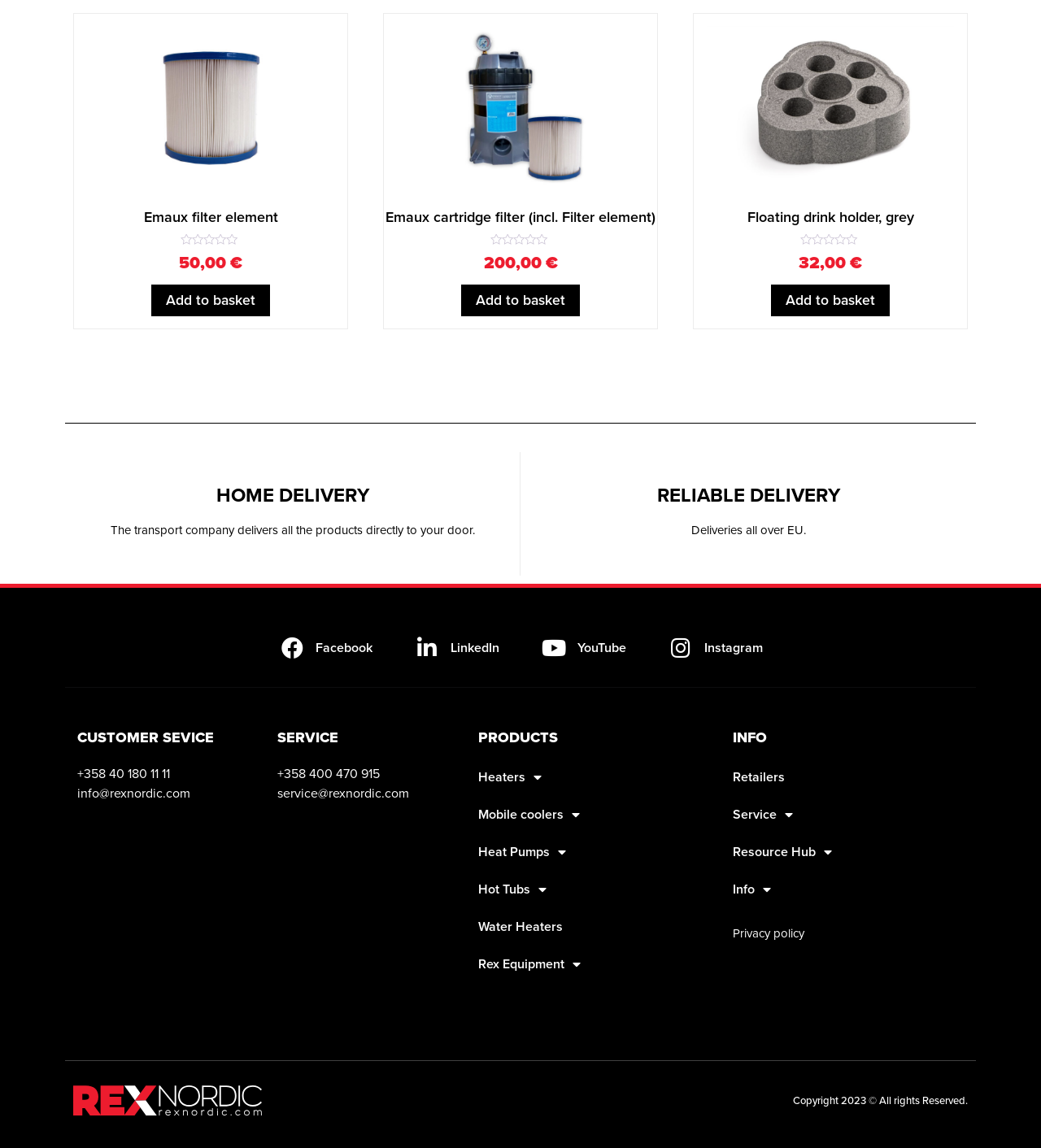What is the last item in the 'INFO' section?
Using the image as a reference, deliver a detailed and thorough answer to the question.

I looked at the 'INFO' section and found the links 'Retailers', 'Service', 'Resource Hub', and 'Info'. The last item in the 'INFO' section is 'Info'.